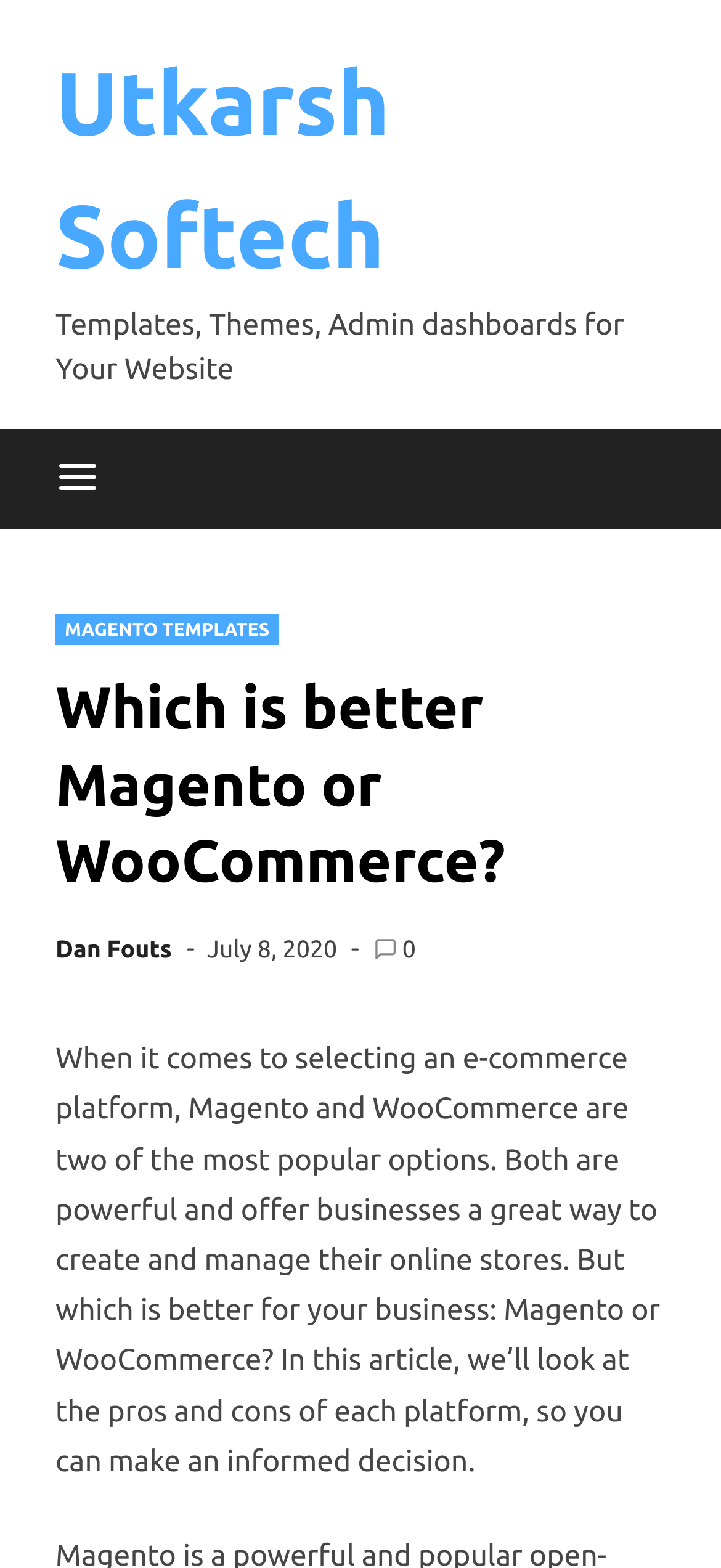Please reply with a single word or brief phrase to the question: 
What is the purpose of the article?

To compare Magento and WooCommerce